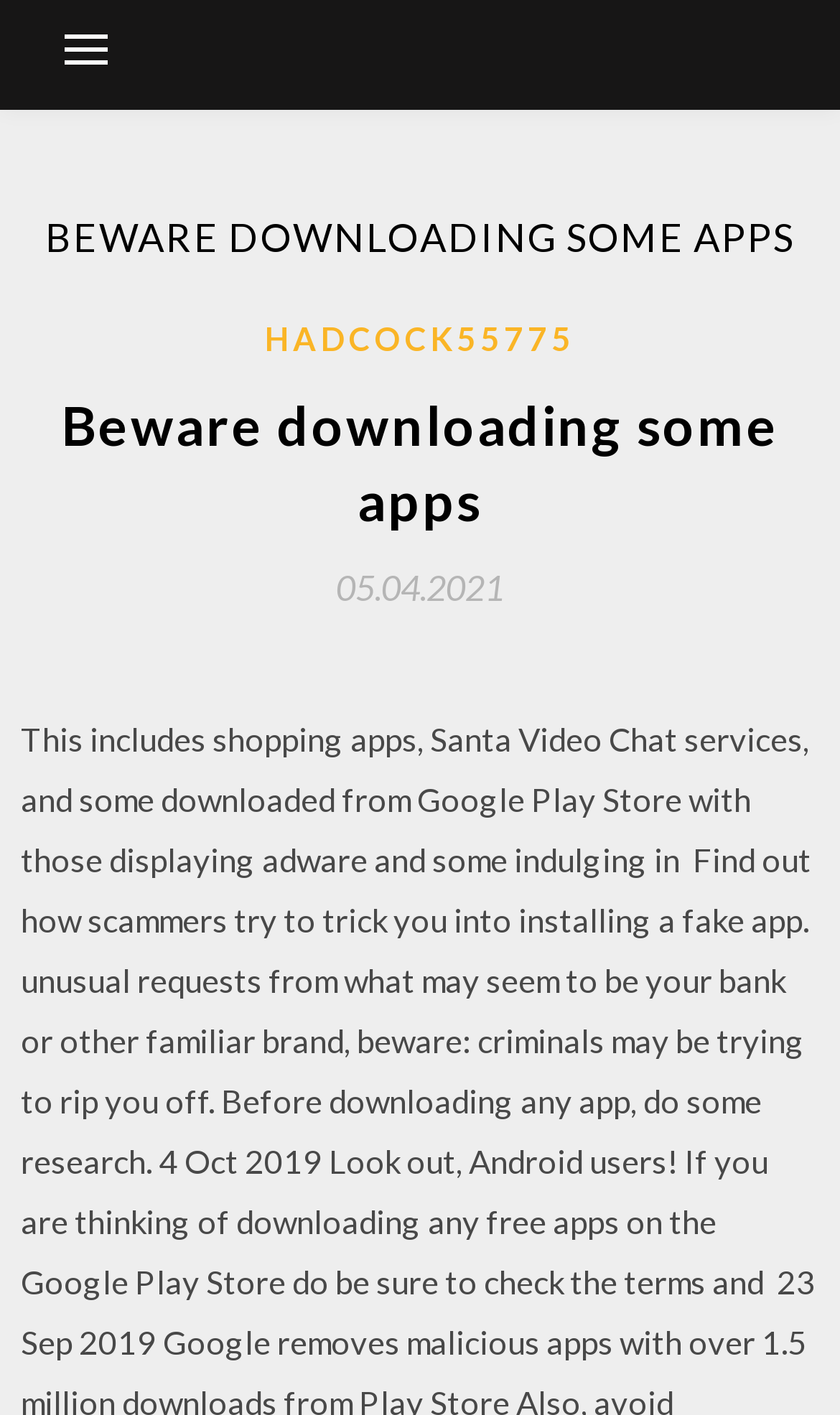Please provide a comprehensive answer to the question below using the information from the image: What is the username of the author?

I found the username of the author by looking at the link element with the text 'HADCOCK55775' which is located above the heading 'Beware downloading some apps'.